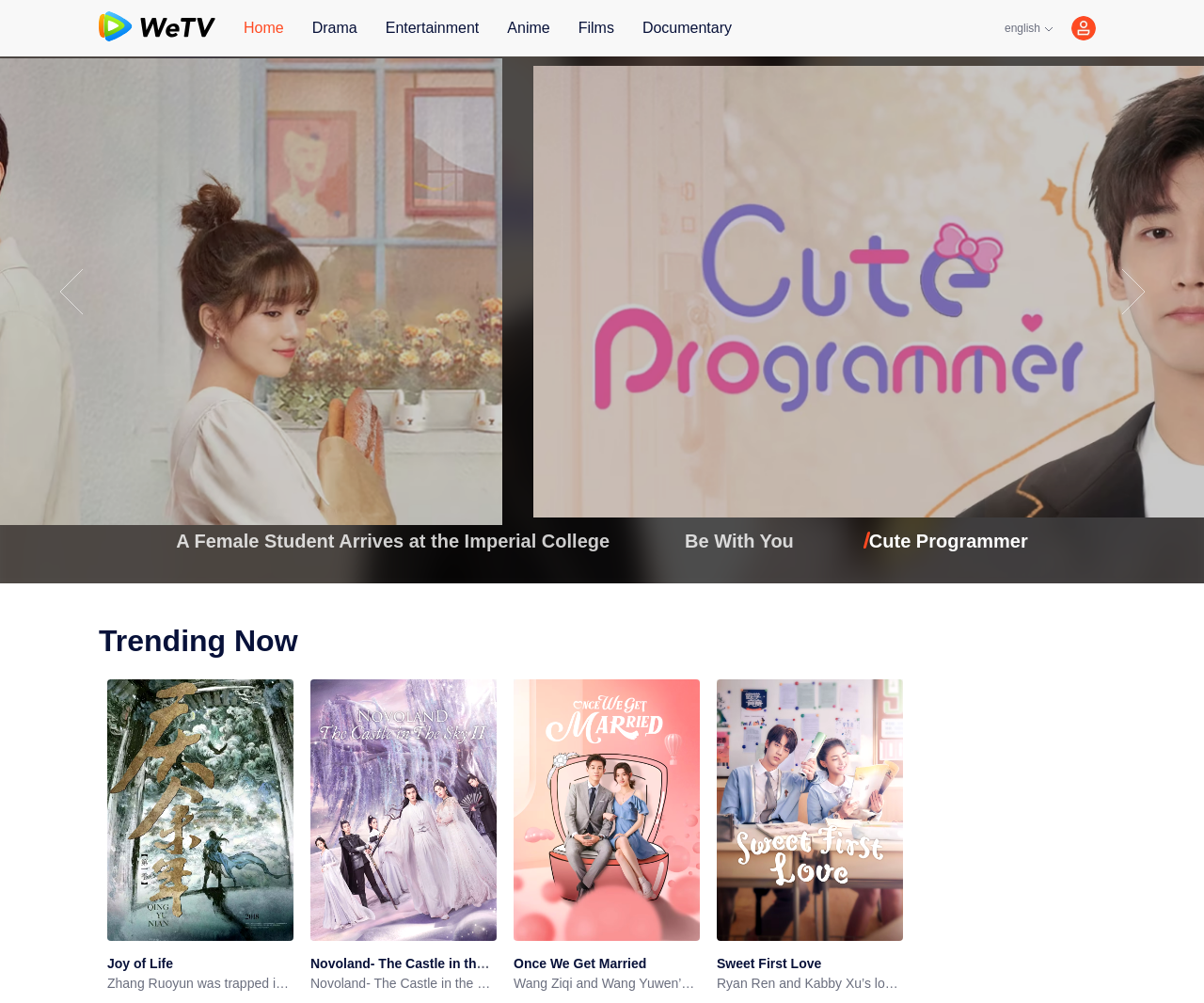Find the bounding box coordinates of the clickable region needed to perform the following instruction: "Read about 'A Female Student Arrives at the Imperial College'". The coordinates should be provided as four float numbers between 0 and 1, i.e., [left, top, right, bottom].

[0.146, 0.529, 0.506, 0.55]